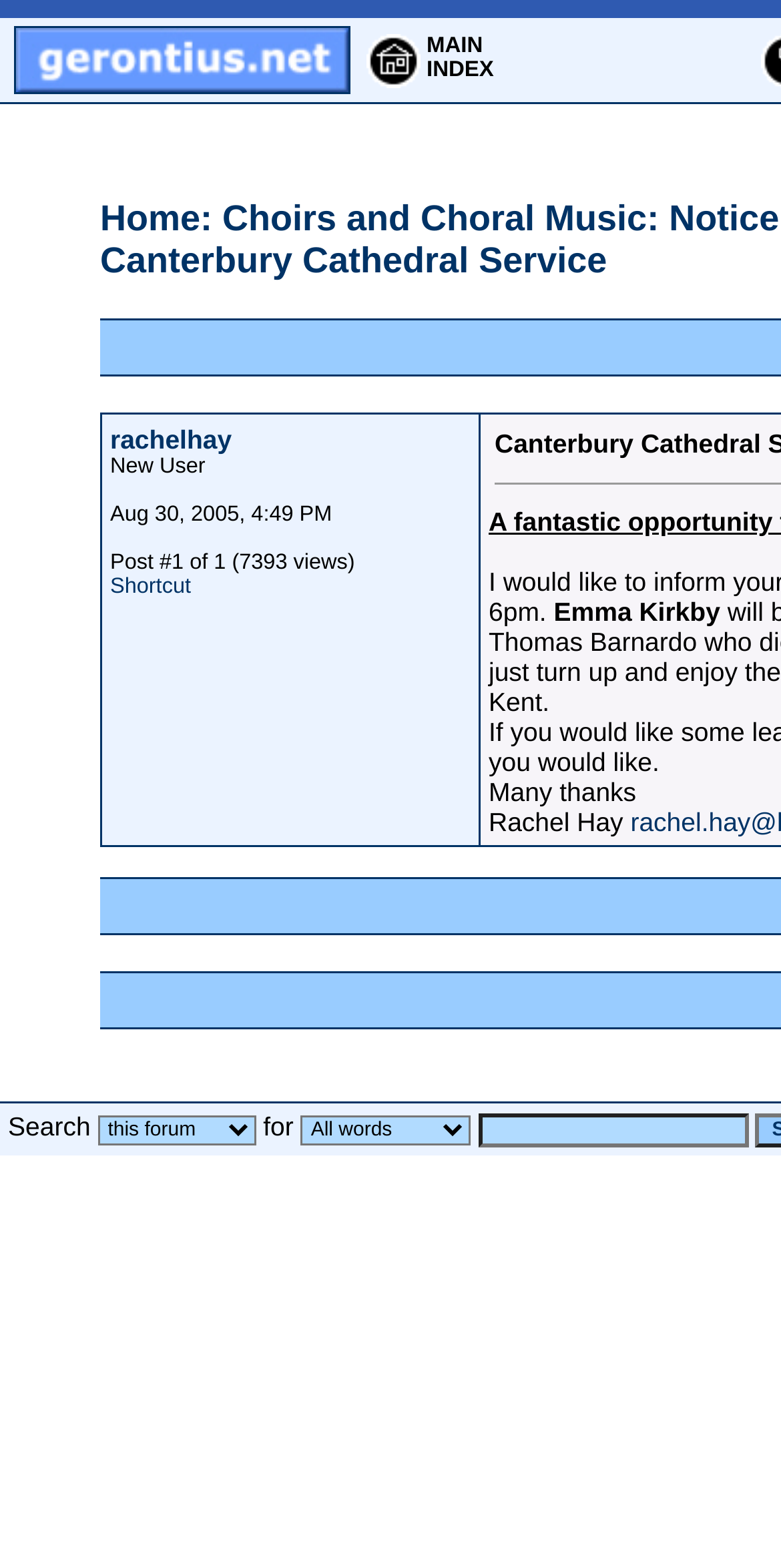Who is the author of the post?
Analyze the image and deliver a detailed answer to the question.

The author of the post can be determined by looking at the link element with the text 'rachelhay'. This element is located within a gridcell, which suggests that it is part of a post or message. The text 'Rachel Hay' is also located nearby, which confirms that this is the author of the post.